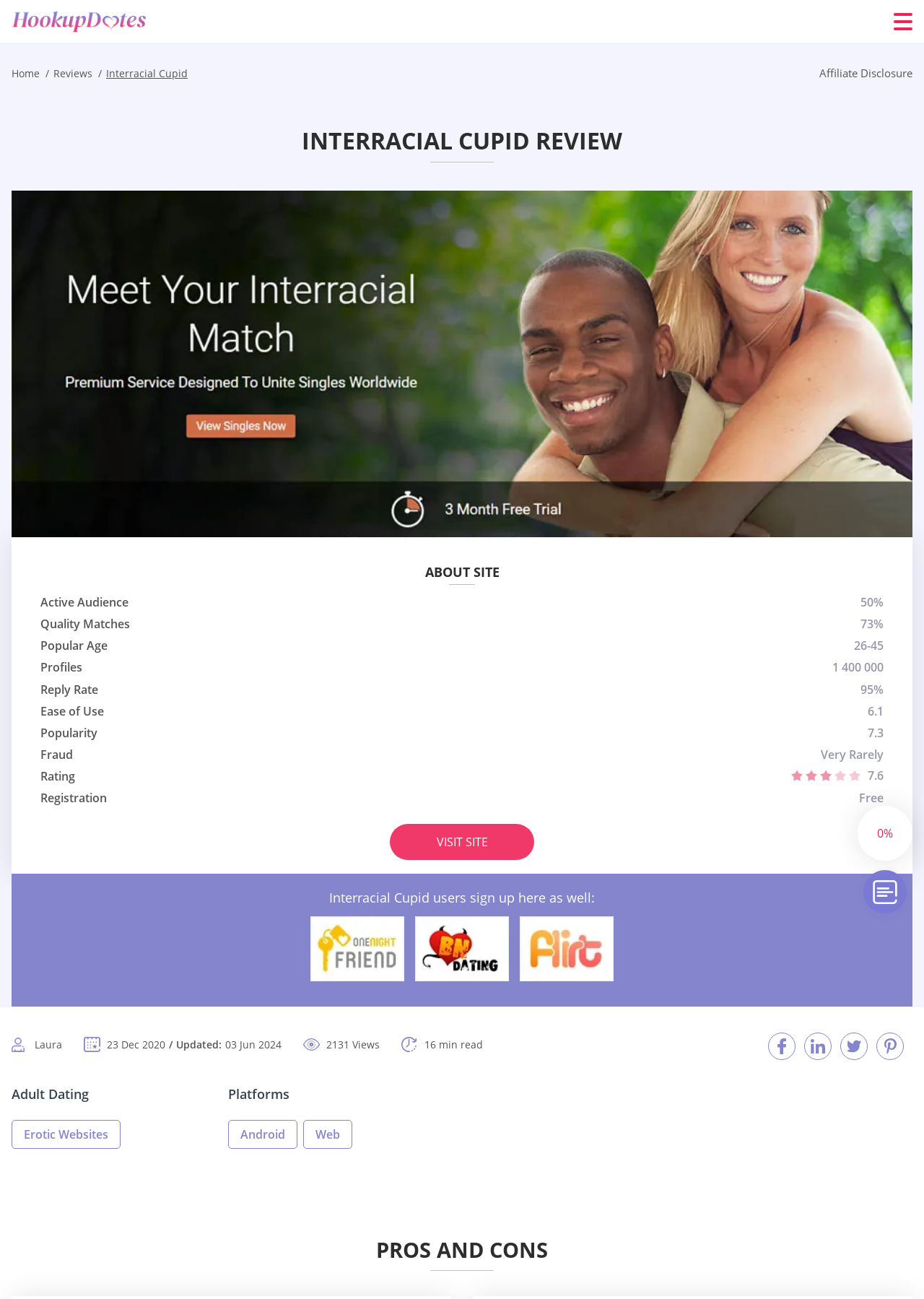Pinpoint the bounding box coordinates of the element that must be clicked to accomplish the following instruction: "Click the 'VISIT SITE' button". The coordinates should be in the format of four float numbers between 0 and 1, i.e., [left, top, right, bottom].

[0.422, 0.634, 0.578, 0.662]